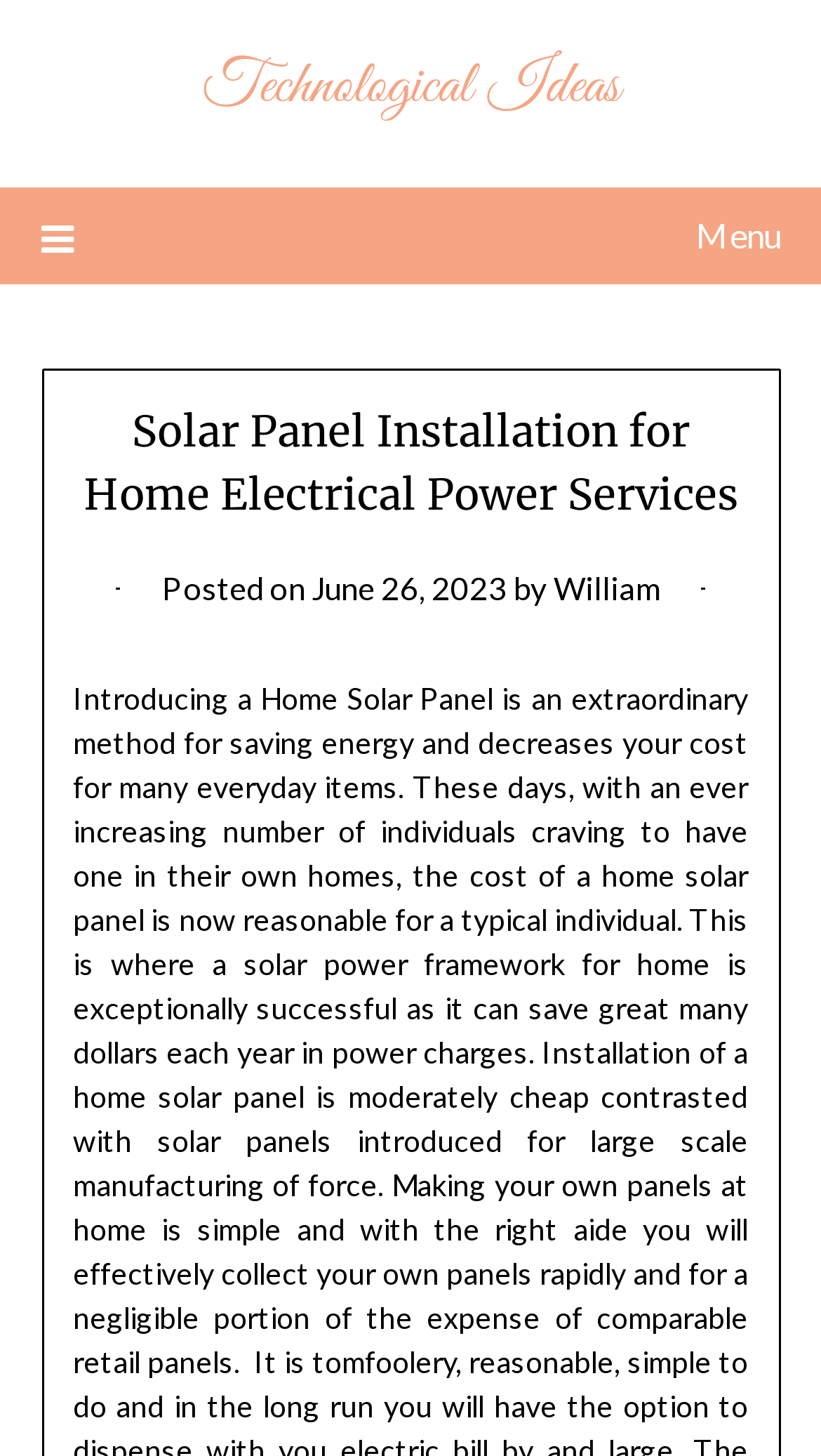Please answer the following question using a single word or phrase: 
What is the name of the author of the post?

William